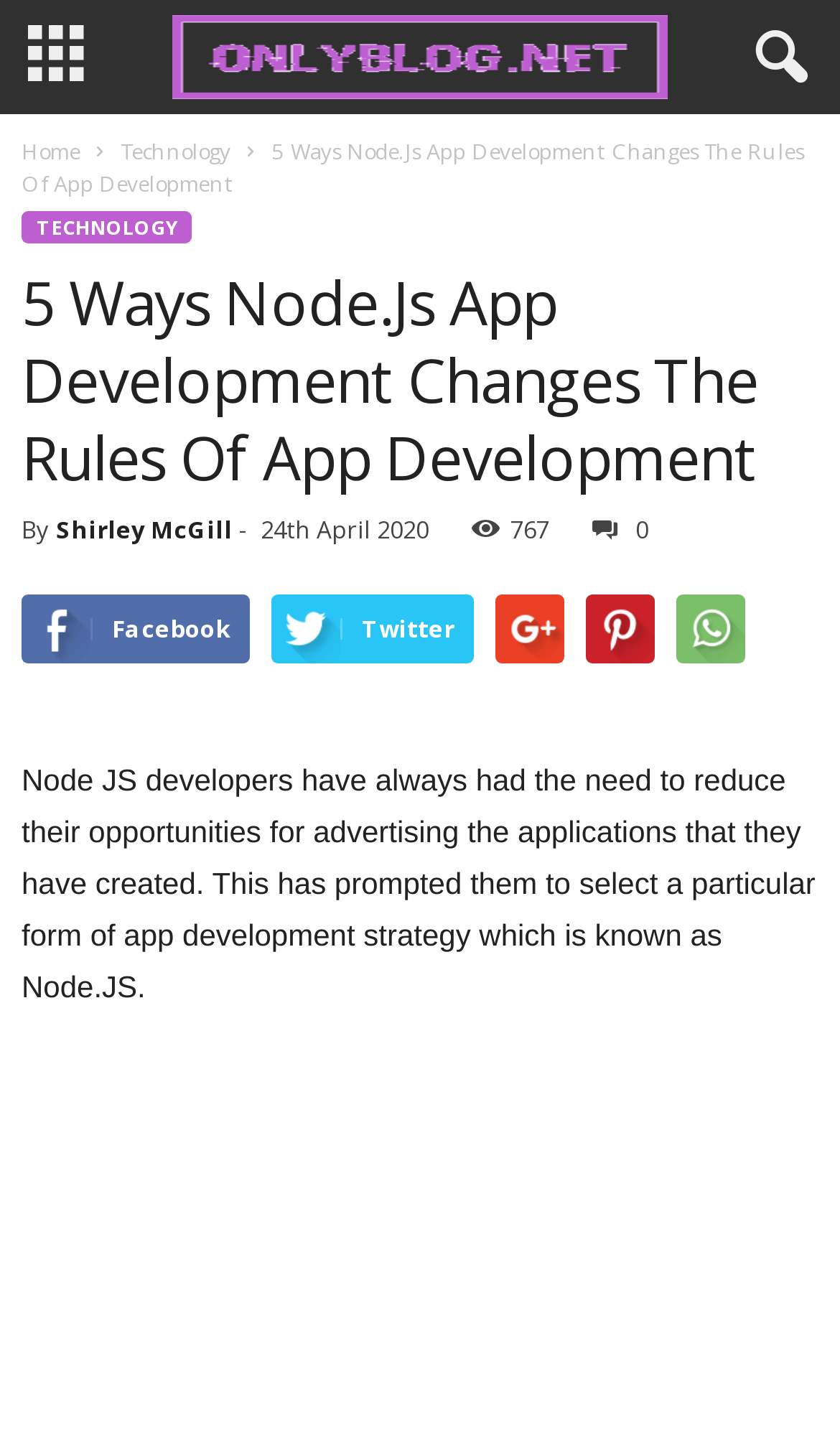Using the information from the screenshot, answer the following question thoroughly:
What social media platforms are available for sharing?

The social media platforms available for sharing can be found by looking at the section below the main heading, where it displays the social media icons, which include Facebook and Twitter.